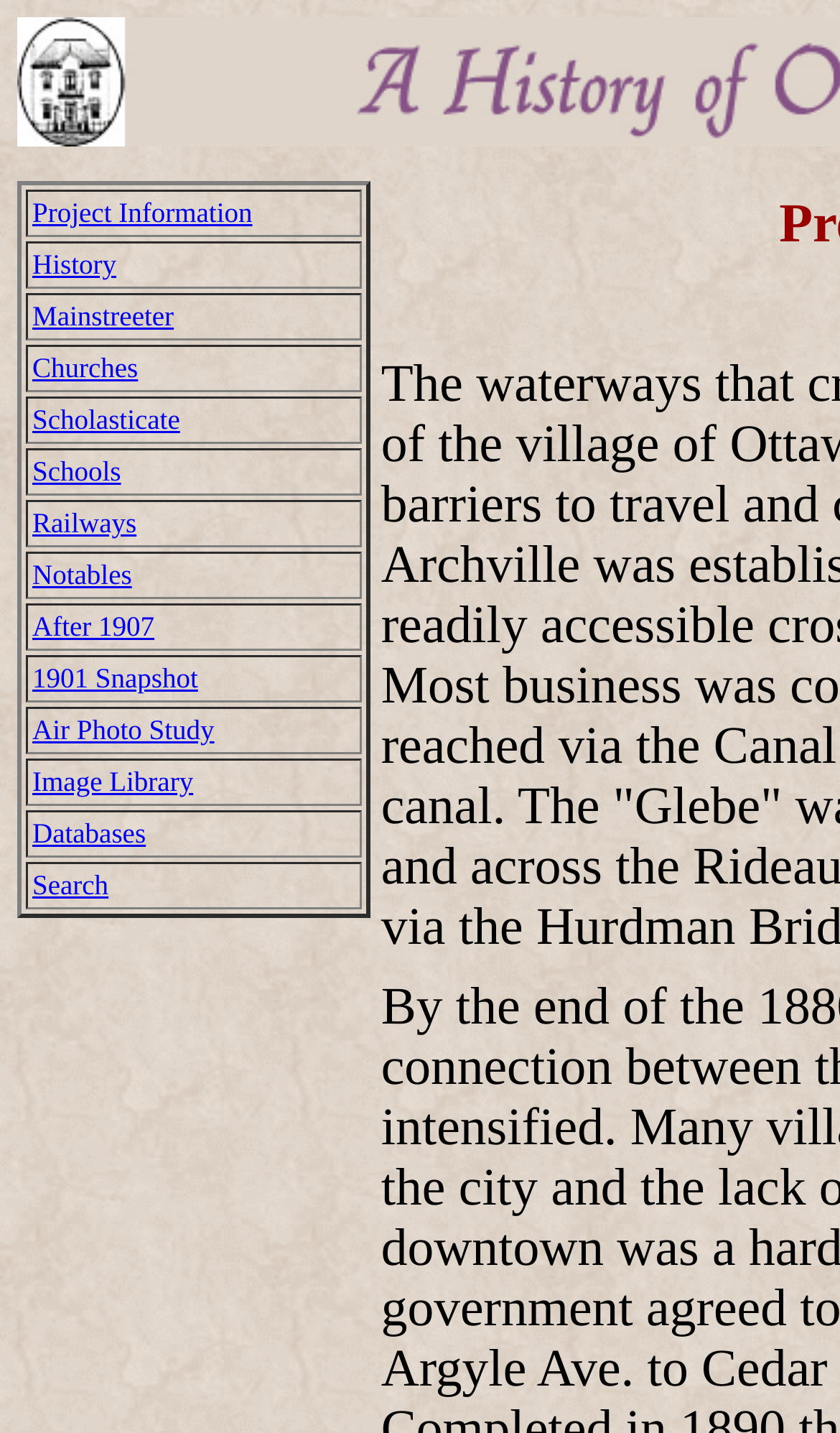Based on what you see in the screenshot, provide a thorough answer to this question: What is the first link on the webpage?

I looked at the first row of the table and found the first link, which is 'Project Information'.